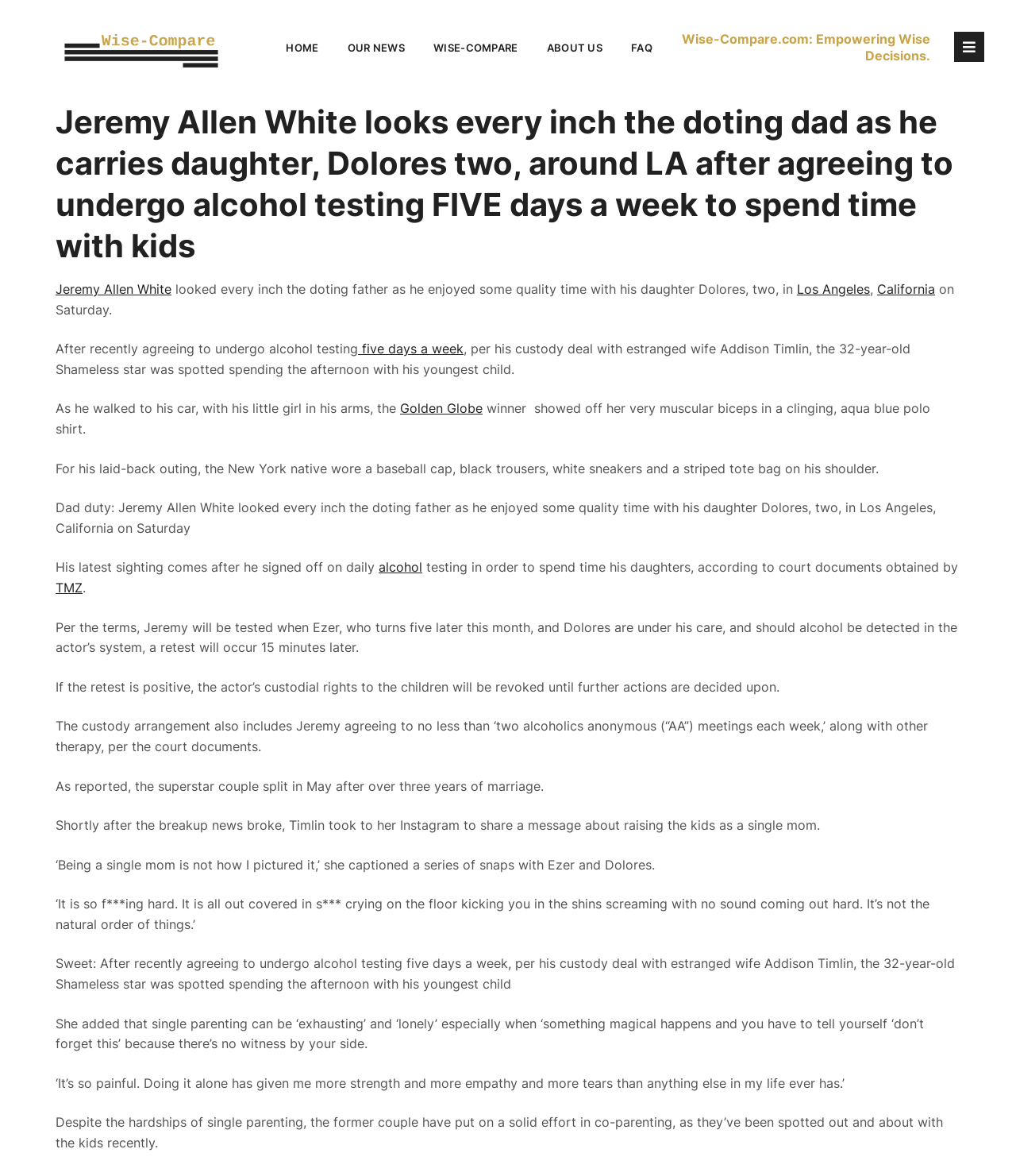Answer the question with a single word or phrase: 
What is the color of Jeremy Allen White's polo shirt?

Aqua blue